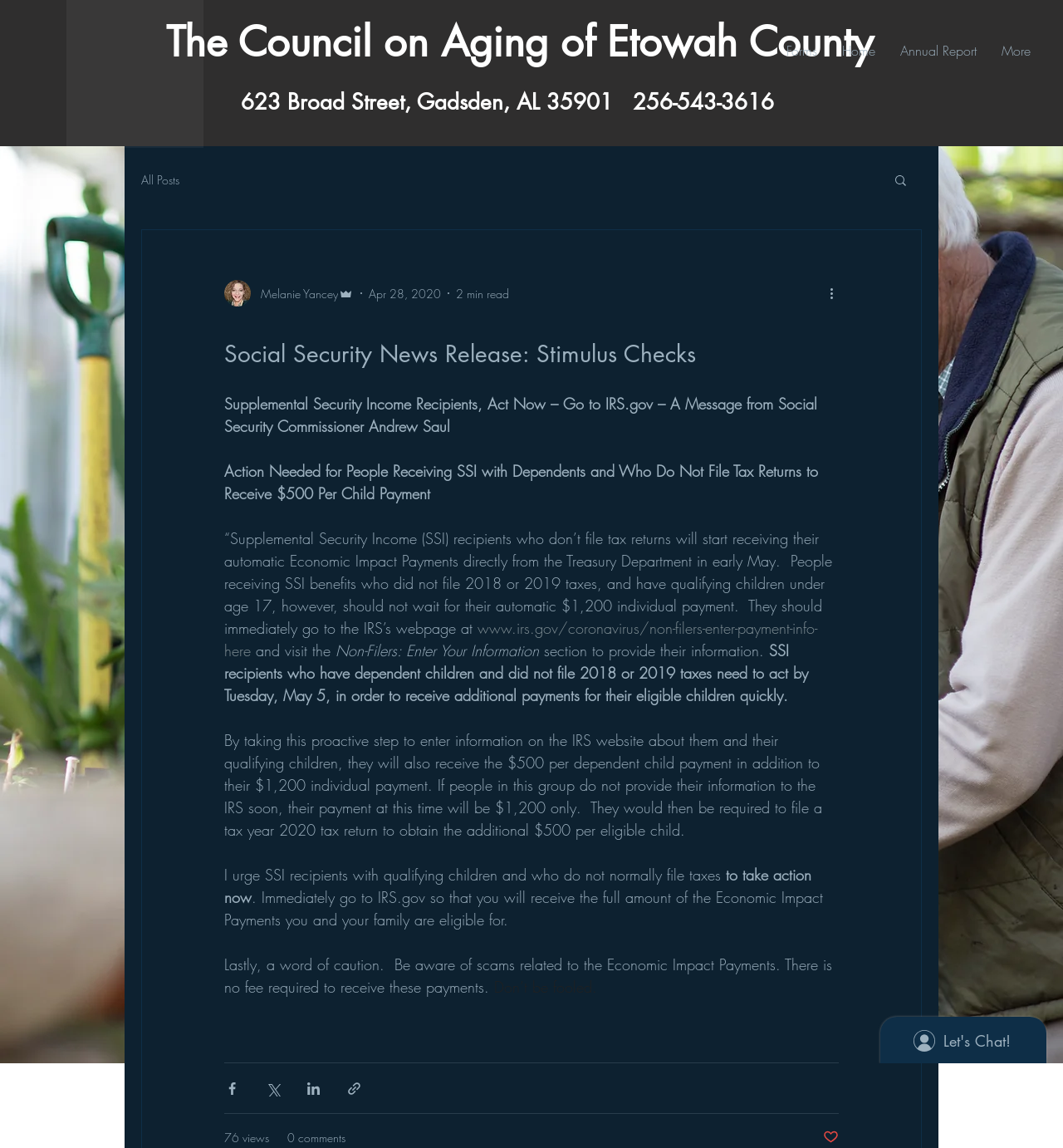Please locate the bounding box coordinates of the element that should be clicked to complete the given instruction: "Check the Industry News link".

None